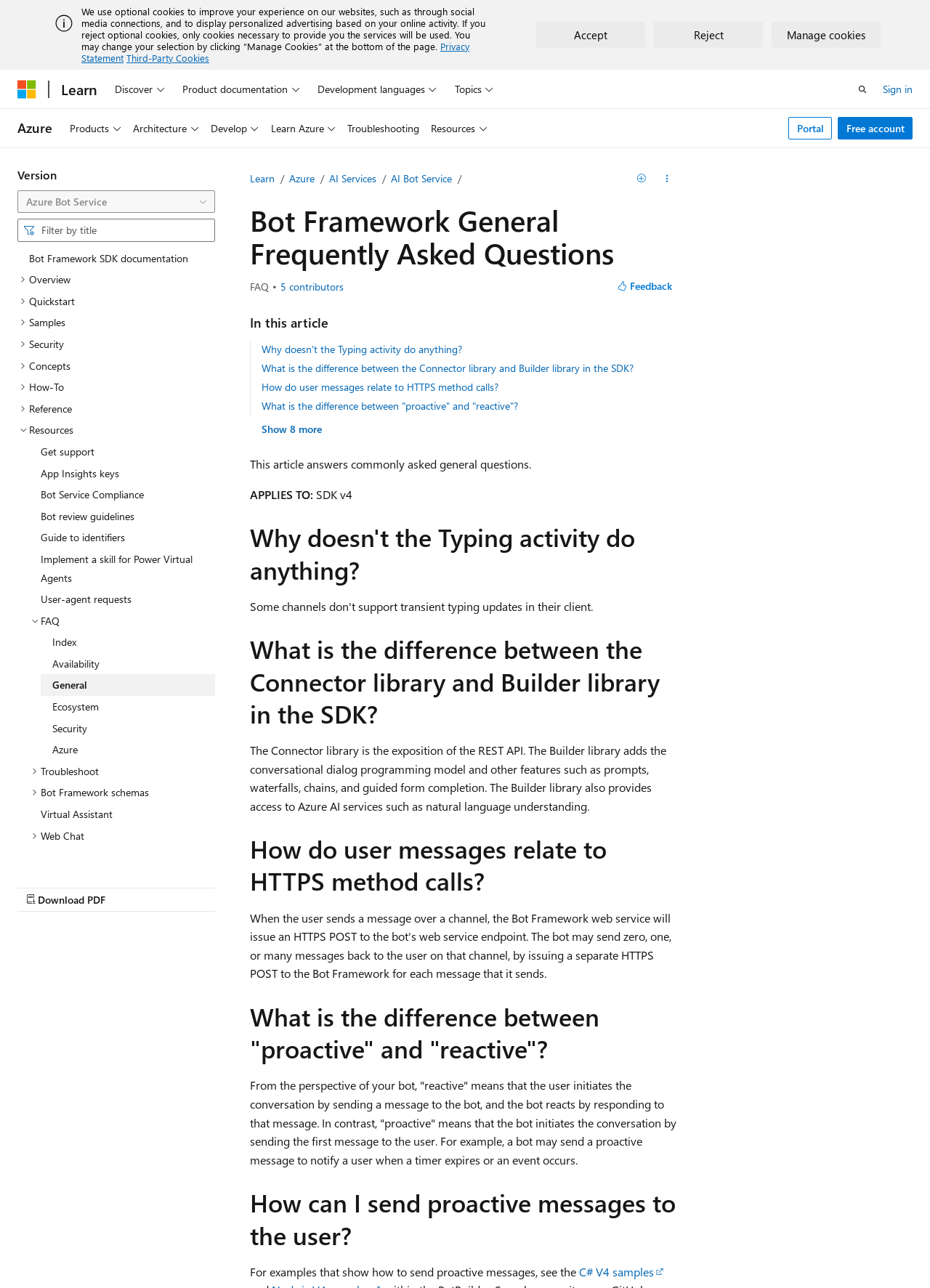Locate the UI element described by AI Bot Service and provide its bounding box coordinates. Use the format (top-left x, top-left y, bottom-right x, bottom-right y) with all values as floating point numbers between 0 and 1.

[0.42, 0.133, 0.486, 0.144]